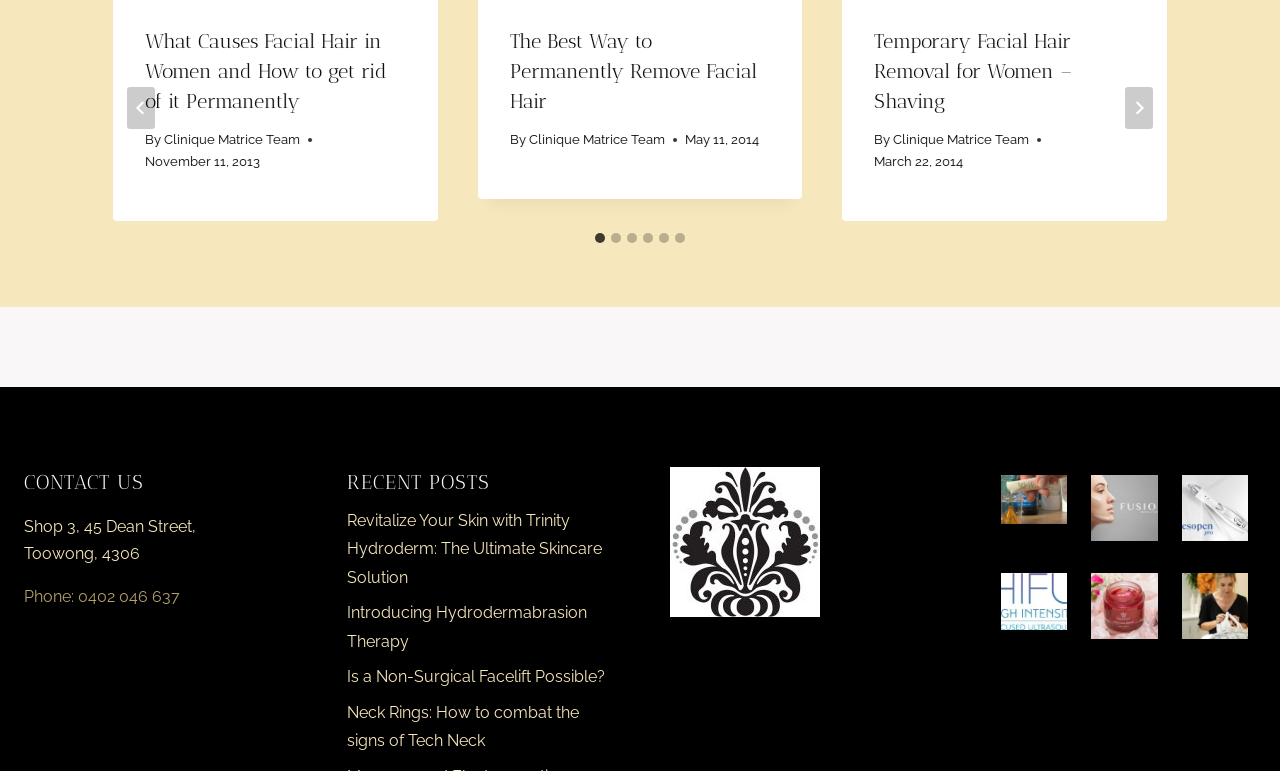Provide the bounding box coordinates of the section that needs to be clicked to accomplish the following instruction: "Go to the last slide."

[0.099, 0.112, 0.121, 0.167]